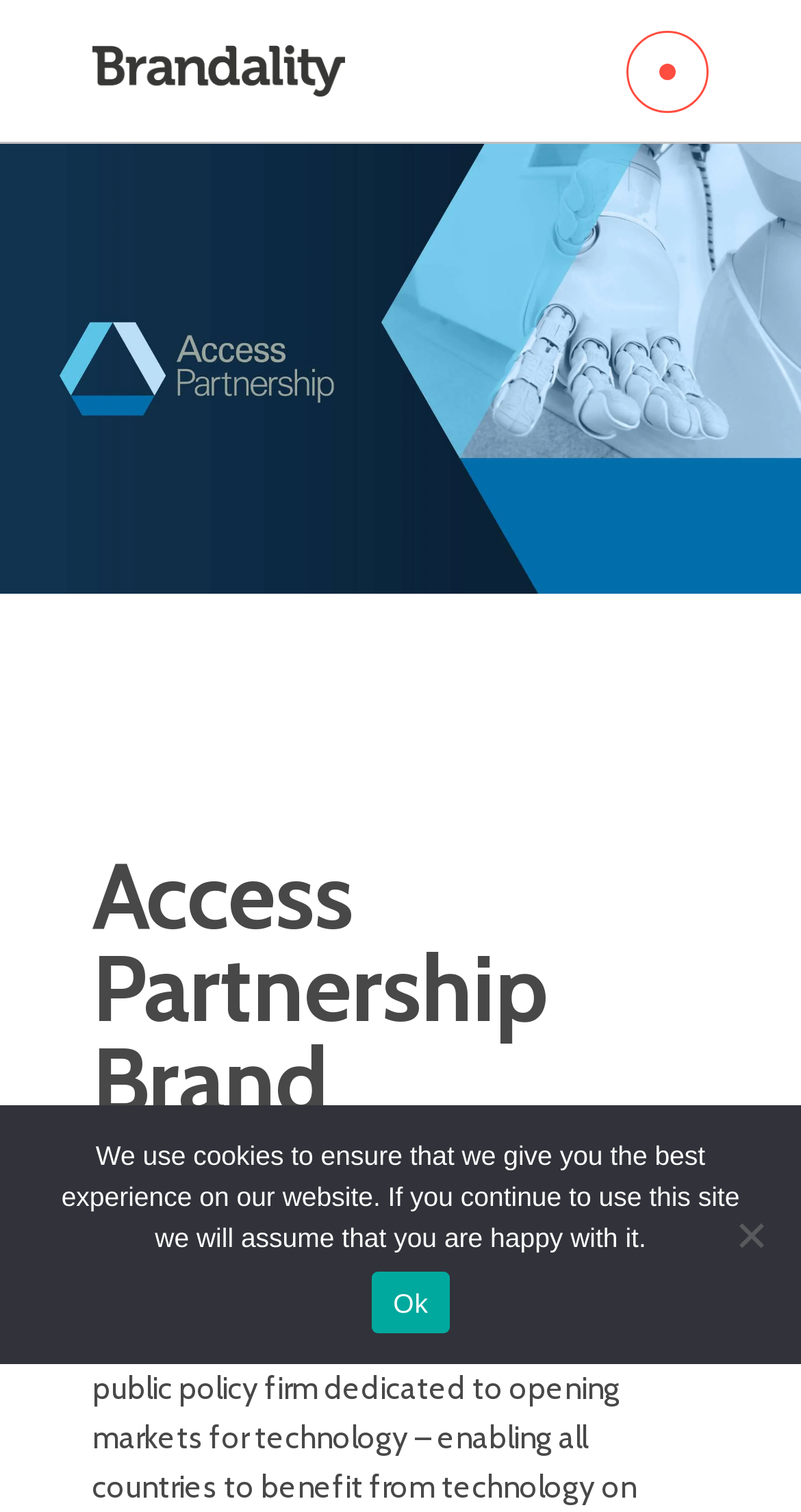How many links are in the top section?
Refer to the image and give a detailed answer to the question.

I counted the number of link elements in the top section of the page, which are the mobile logo link and the other link with no text. There are two links in total.